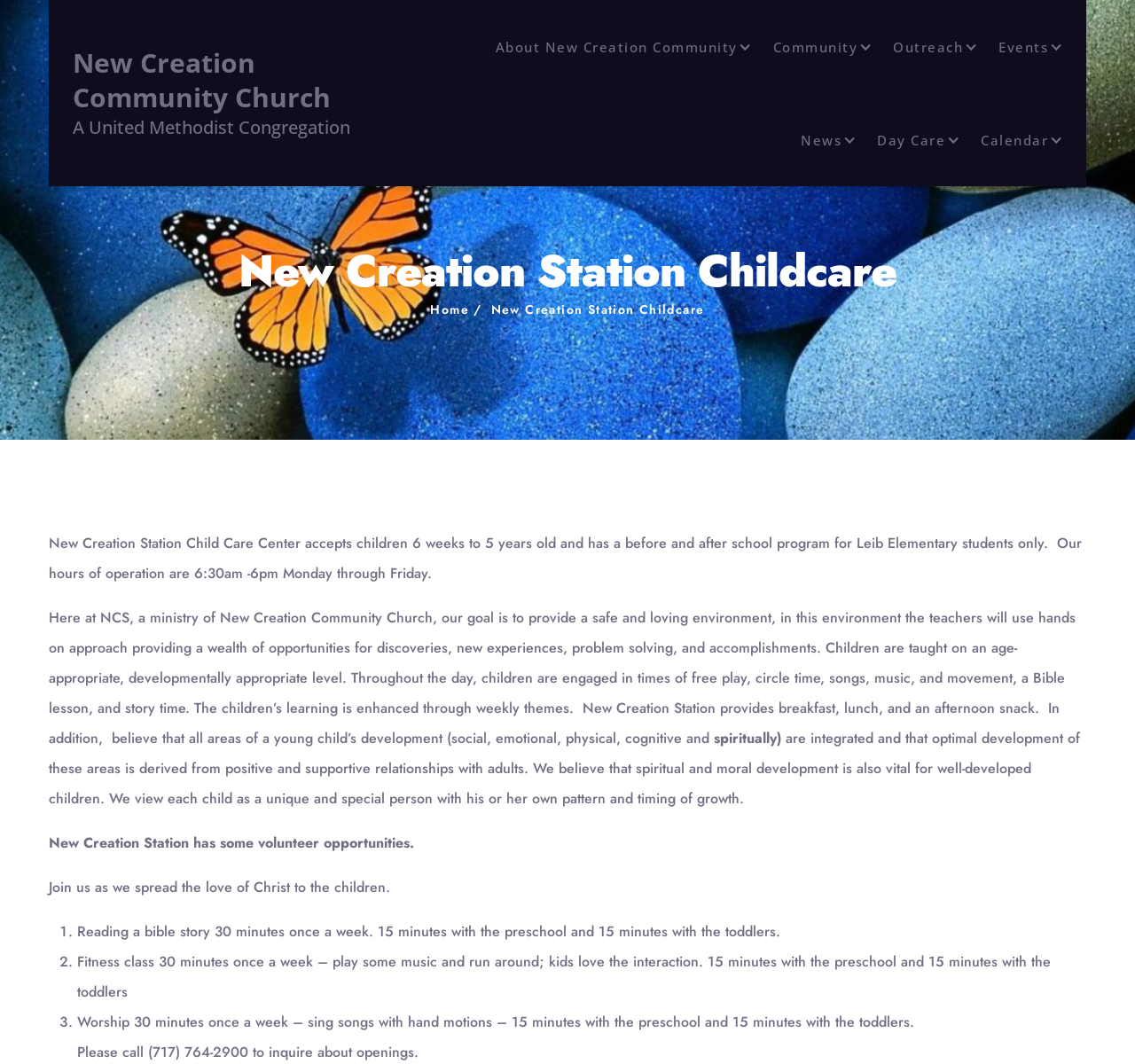Select the bounding box coordinates of the element I need to click to carry out the following instruction: "Click on 'Home'".

[0.379, 0.282, 0.413, 0.299]